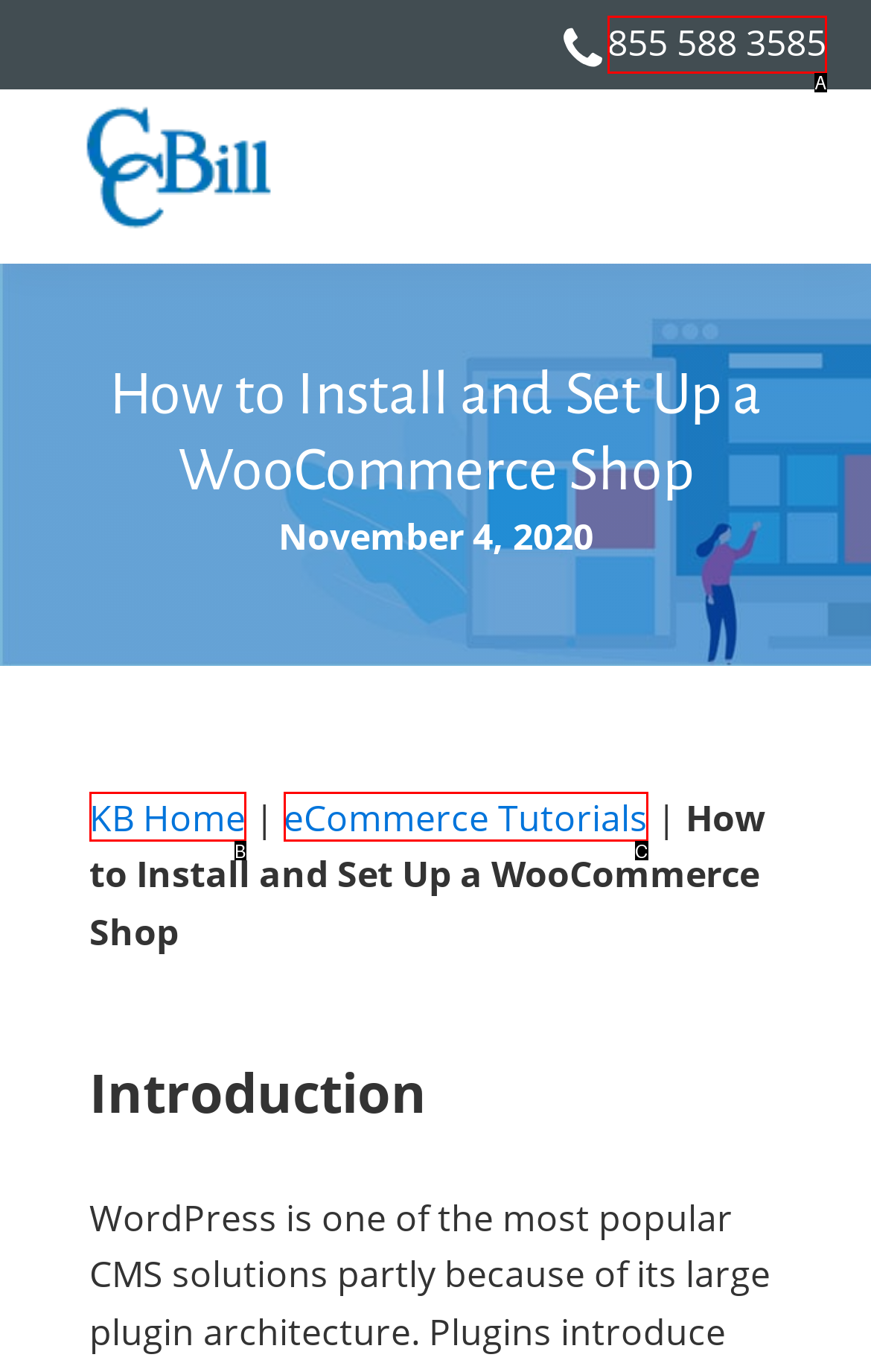Determine the HTML element that aligns with the description: parent_node: Tim's Corner Motorsports
Answer by stating the letter of the appropriate option from the available choices.

None